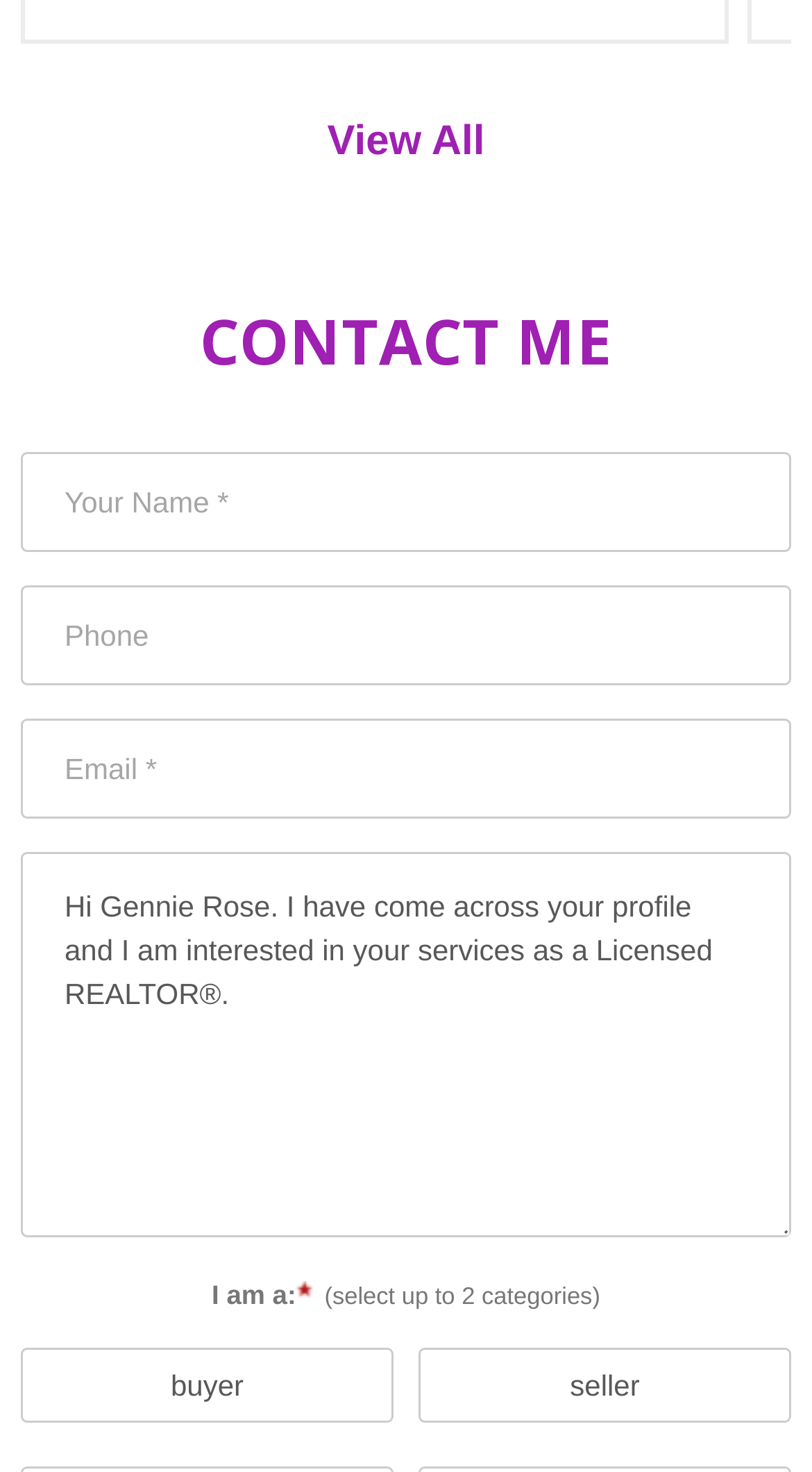What is the purpose of the textboxes?
Answer the question in as much detail as possible.

The presence of multiple textboxes with labels and a heading 'CONTACT ME' suggests that the user is expected to input their contact information, such as name, email, and phone number, to get in touch with the REALTOR.